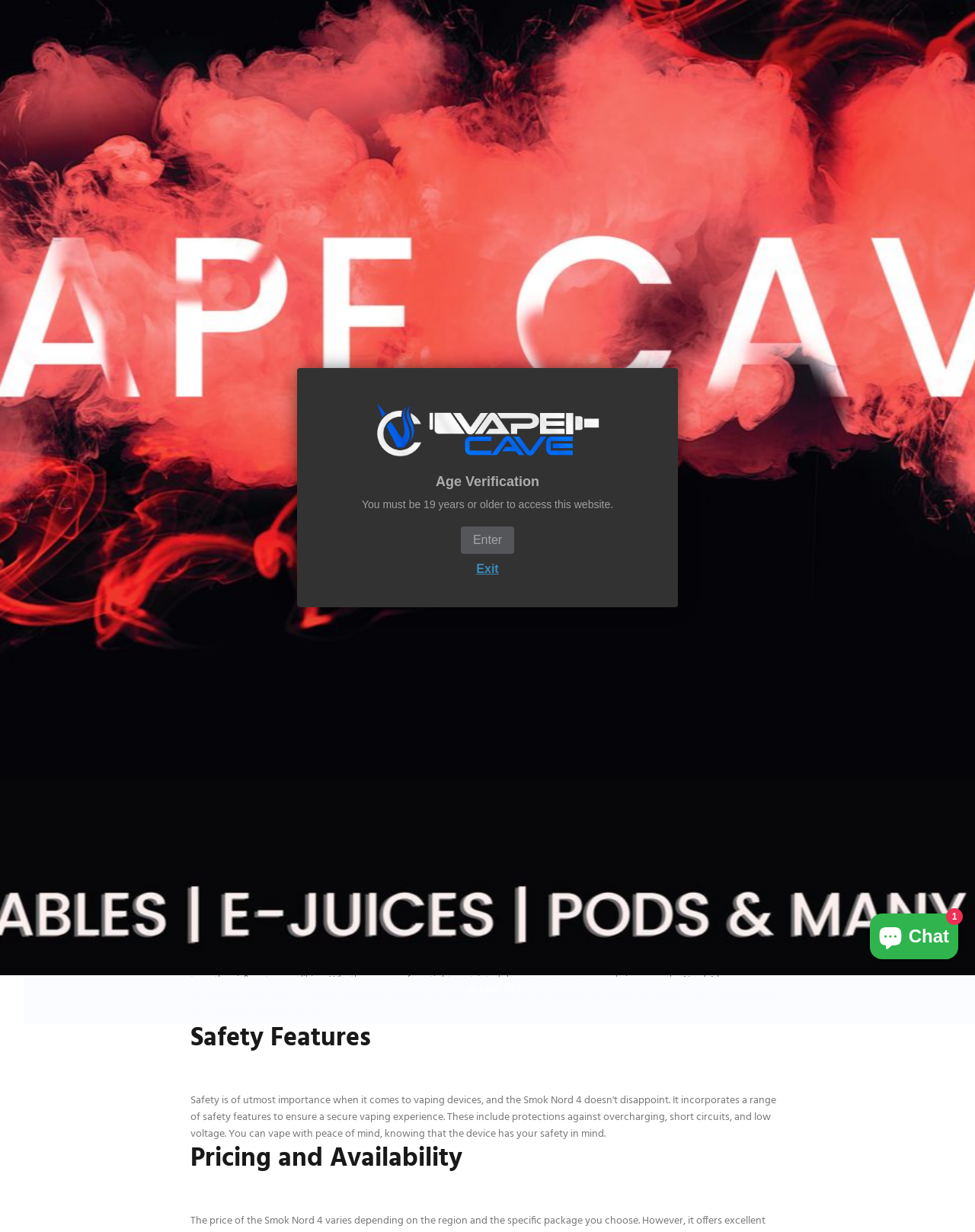Find the bounding box coordinates for the element that must be clicked to complete the instruction: "Click the Mondaq homepage link". The coordinates should be four float numbers between 0 and 1, indicated as [left, top, right, bottom].

None